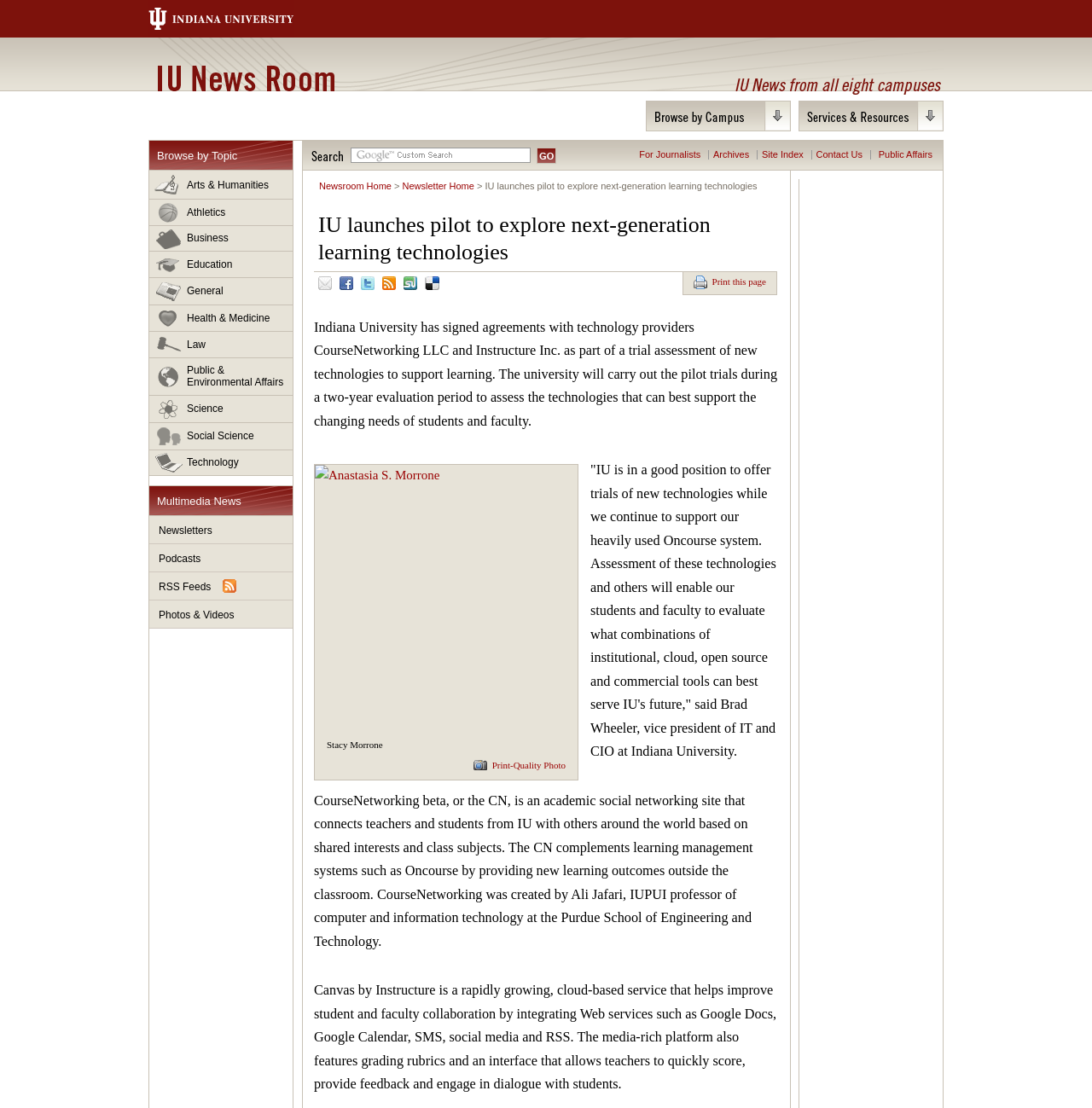Write an elaborate caption that captures the essence of the webpage.

The webpage is about Indiana University's pilot program to explore next-generation learning technologies. At the top, there is a heading "IU News Room" with a link to "Indiana University" on the left. Below this, there is a heading "IU News from all eight campuses" on the right side of the page.

On the left side, there is a section with multiple links categorized by topic, including "Arts & Humanities", "Athletics", "Business", and more. Below this, there is a section with links to "Multimedia News", "Newsletters", "Podcasts", and other multimedia resources.

In the middle of the page, there is a search bar with a heading "Search" and a "GO" button. On the right side, there are links to "For Journalists", "Archives", "Site Index", and "Contact Us".

The main content of the page is an article about Indiana University's pilot program to explore next-generation learning technologies. The article is divided into paragraphs, with a heading "IU launches pilot to explore next-generation learning technologies" at the top. The text describes the university's agreements with technology providers CourseNetworking LLC and Instructure Inc. and the goals of the pilot program.

There is an image of Anastasia S. Morrone, with a link to a print-quality photo below it. The article continues with quotes from Brad Wheeler, vice president of IT and CIO at Indiana University, and descriptions of the CourseNetworking beta and Canvas by Instructure technologies.

At the bottom of the page, there are links to share the article on social media platforms, including Email, Facebook, Twitter, and more. There is also a link to "Print this page" on the right side.